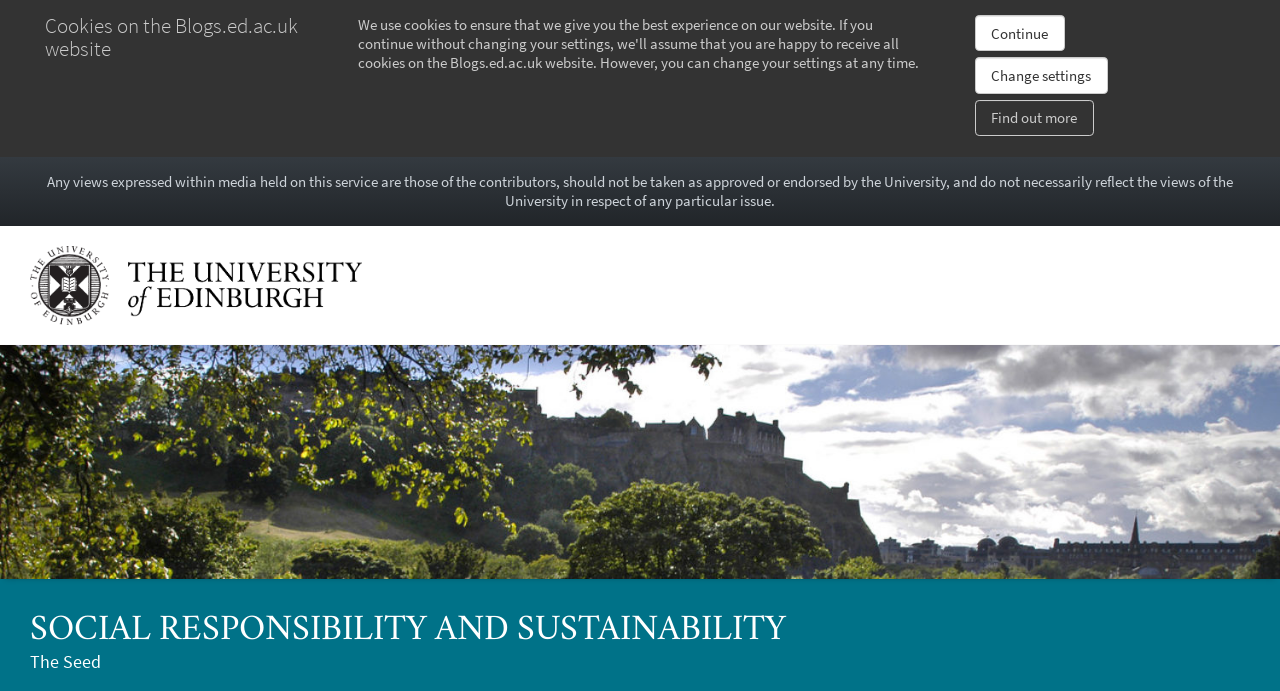What is the name of the university mentioned on the webpage?
Give a single word or phrase as your answer by examining the image.

The University of Edinburgh